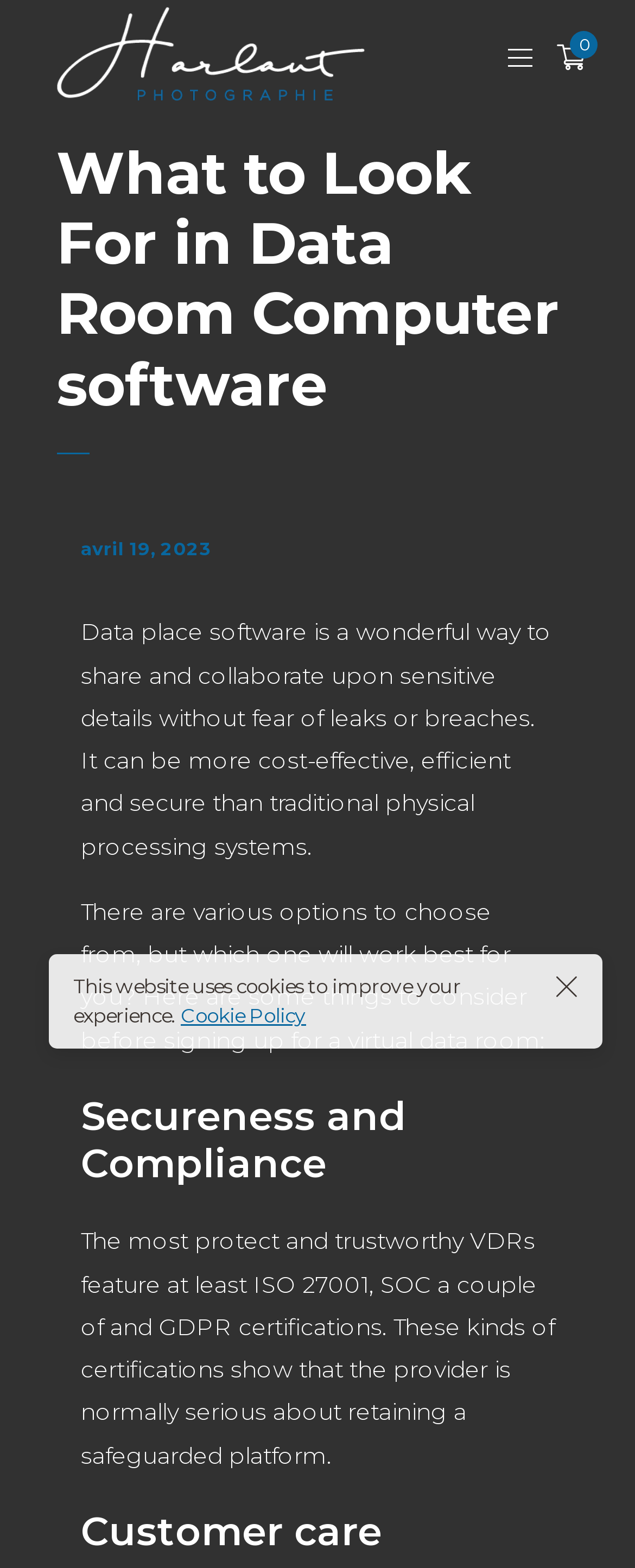What is the date of the article?
Look at the image and respond with a single word or a short phrase.

April 19, 2023